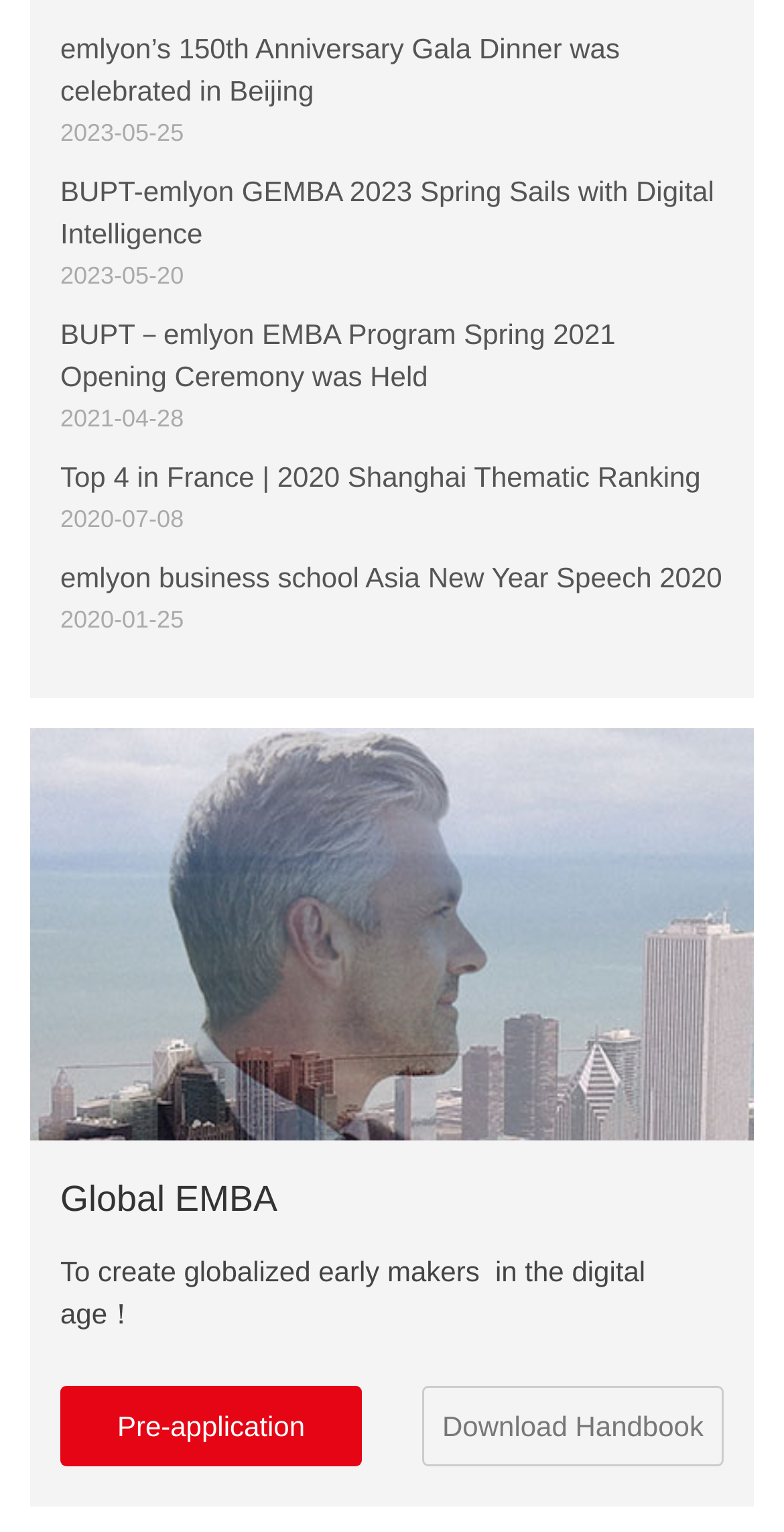Analyze the image and provide a detailed answer to the question: What are the two options available at the bottom of the page?

I found the options by looking at the link elements 'Pre-application' and 'Download Handbook' which are located at the bottom of the page.